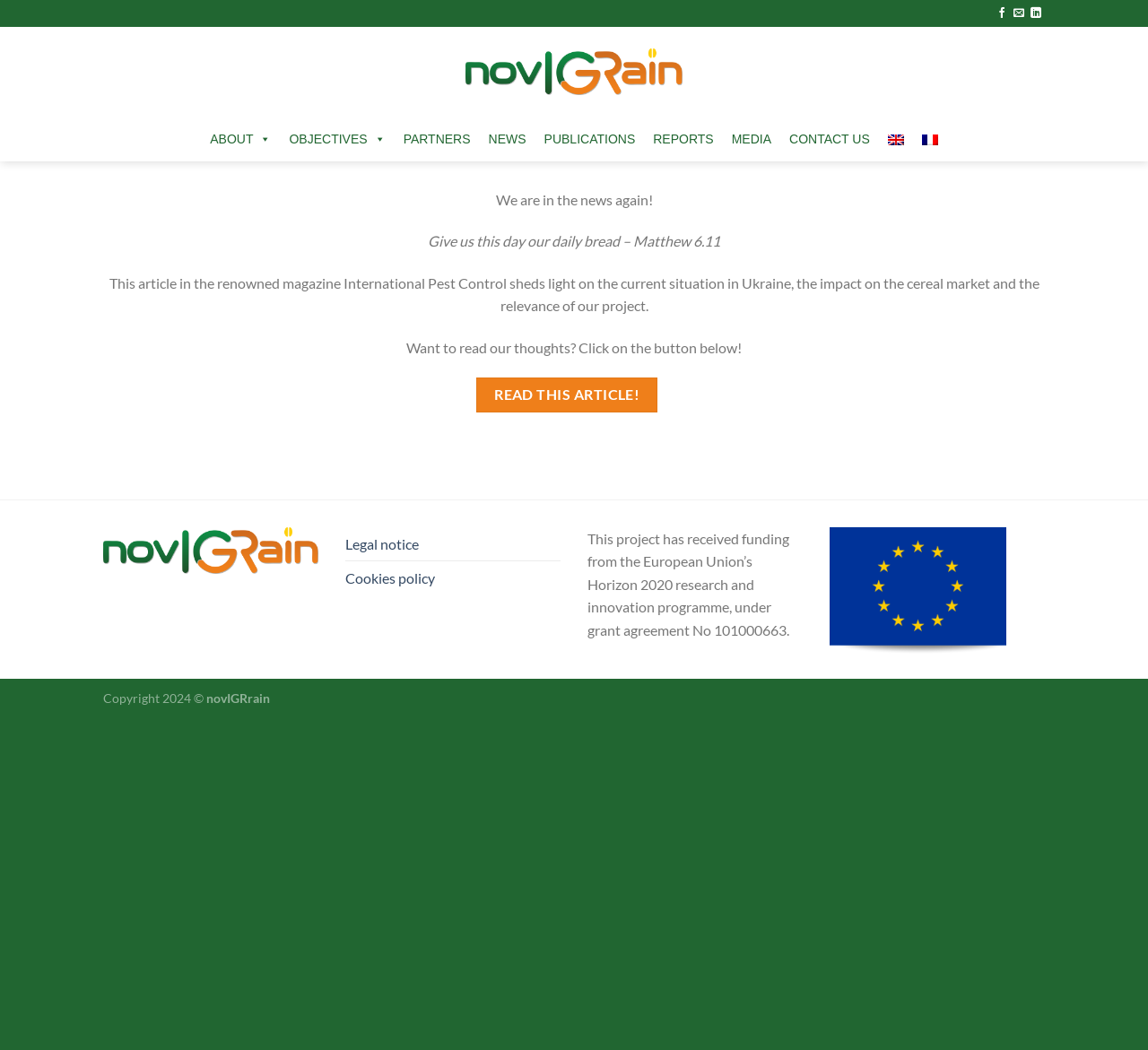How many languages are available on this website?
Provide a comprehensive and detailed answer to the question.

I found the answer by looking at the top navigation bar, where there are two language options, 'en_GB' and 'fr_FR', which indicate that the website is available in two languages, English and French.